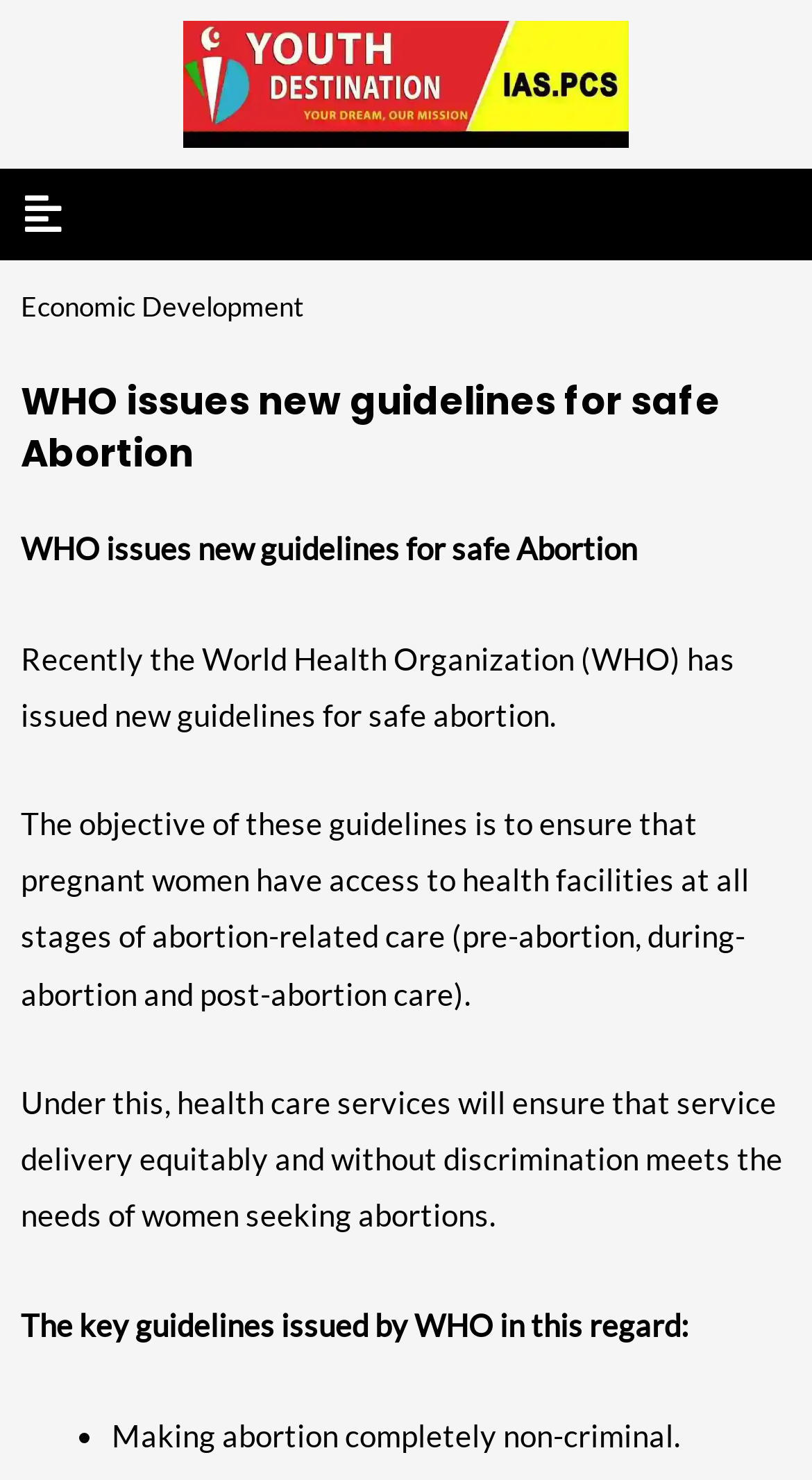Utilize the information from the image to answer the question in detail:
What is the purpose of the 'Menu Toggle' button?

The 'Menu Toggle' button is likely used to expand or collapse the menu, as it is a common functionality associated with such buttons, and it is located near the menu links on the webpage.